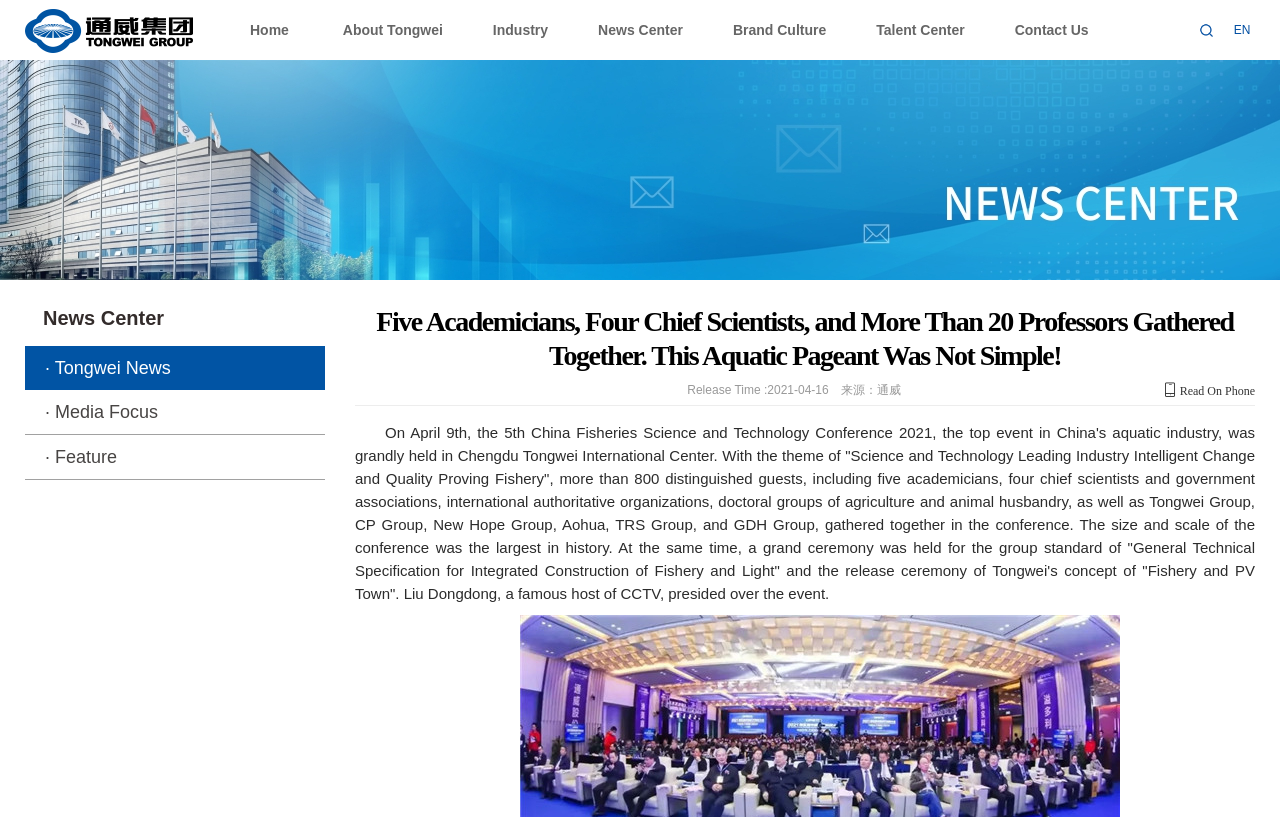Given the element description Read On Phone, identify the bounding box coordinates for the UI element on the webpage screenshot. The format should be (top-left x, top-left y, bottom-right x, bottom-right y), with values between 0 and 1.

[0.895, 0.459, 0.98, 0.496]